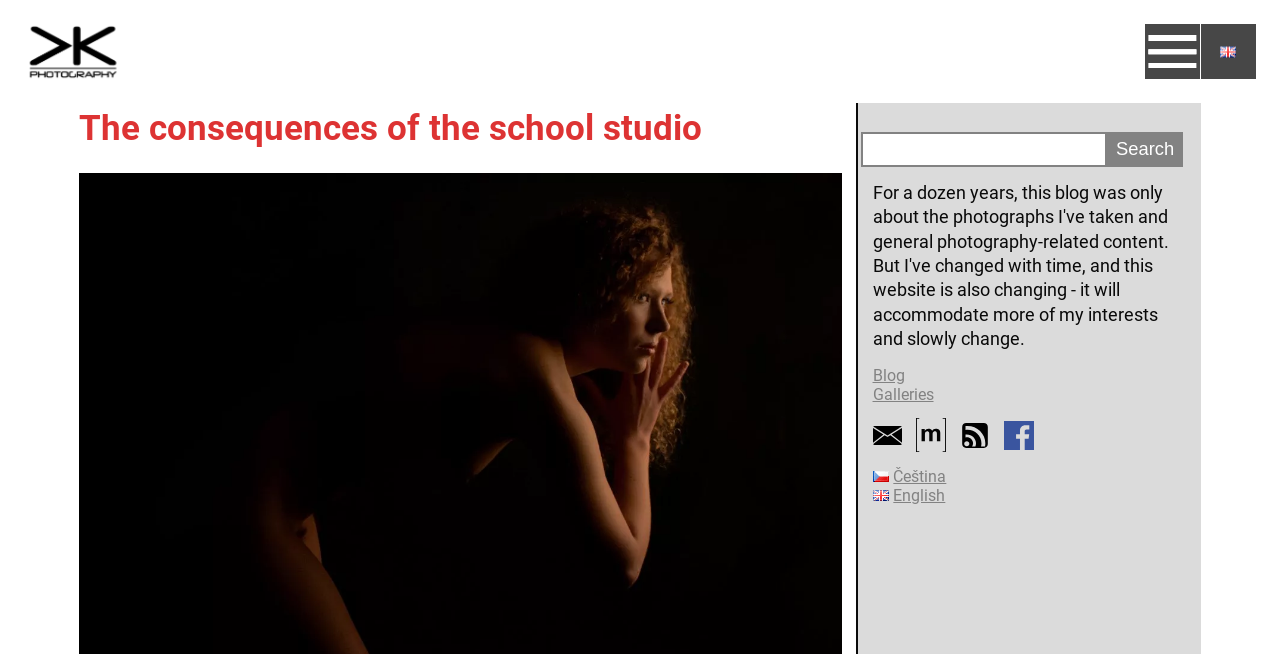Bounding box coordinates must be specified in the format (top-left x, top-left y, bottom-right x, bottom-right y). All values should be floating point numbers between 0 and 1. What are the bounding box coordinates of the UI element described as: Contacto

None